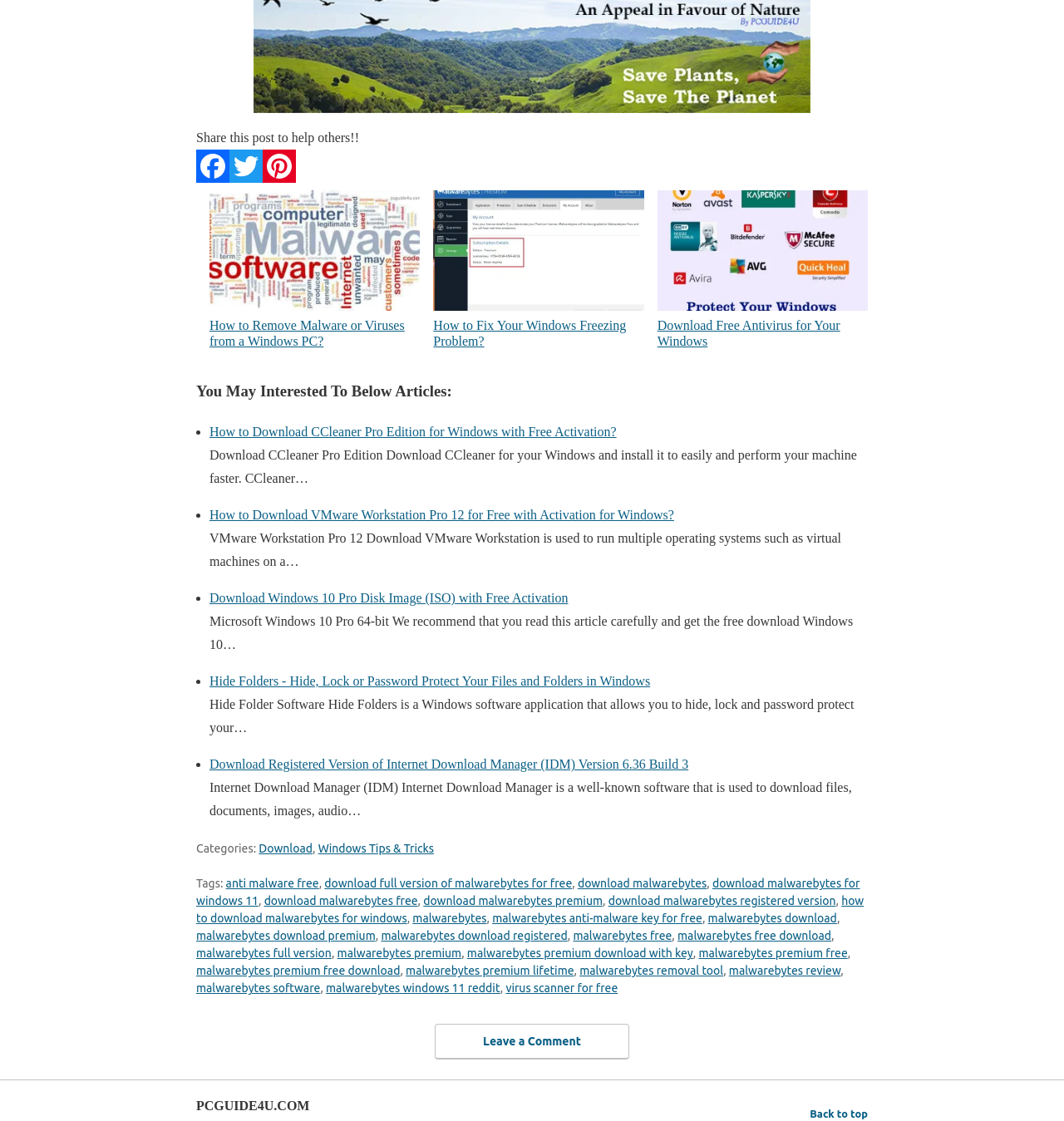Please respond in a single word or phrase: 
What is the topic of the webpage?

Windows and malware